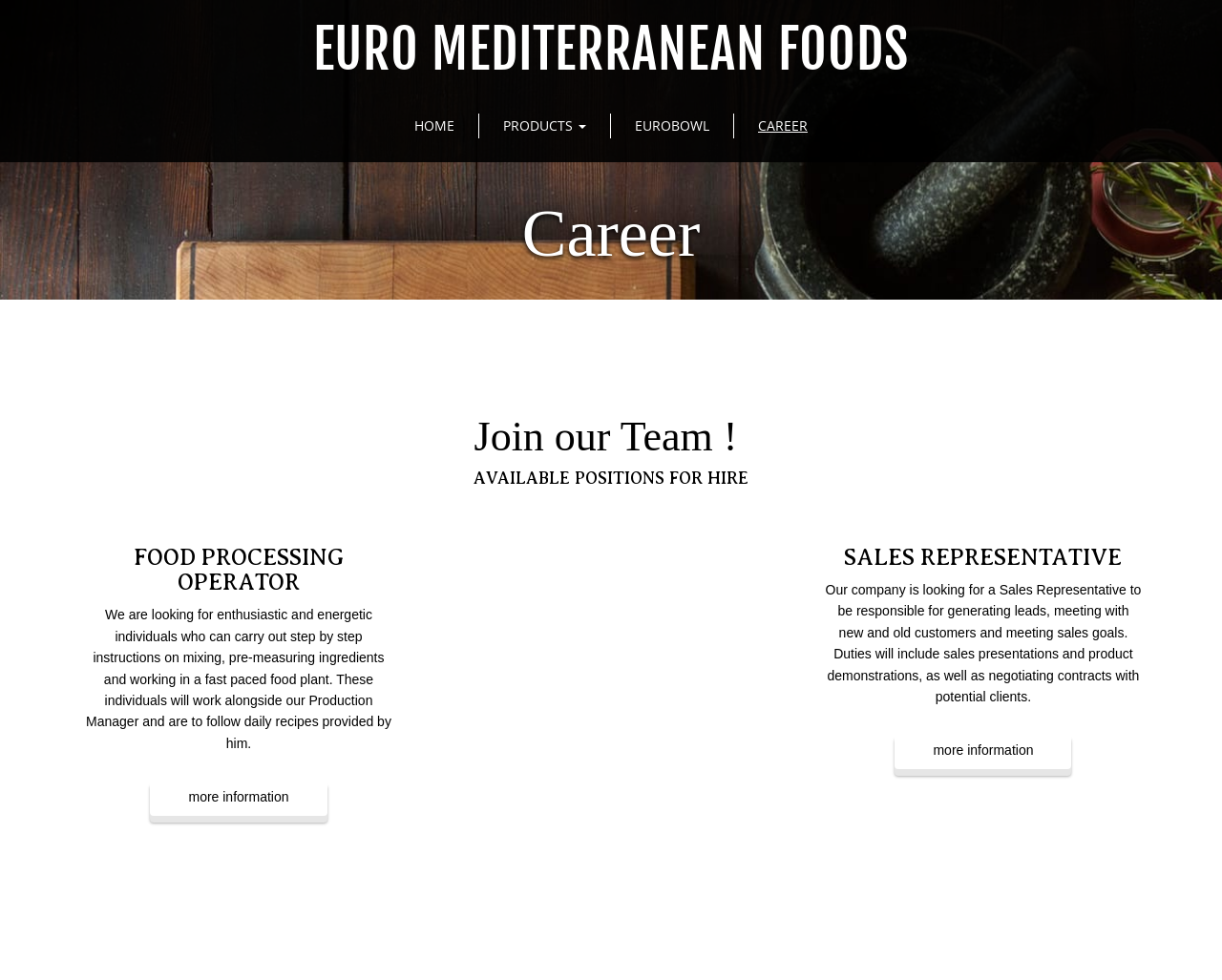Specify the bounding box coordinates for the region that must be clicked to perform the given instruction: "Get more information about SALES REPRESENTATIVE".

[0.732, 0.746, 0.877, 0.785]